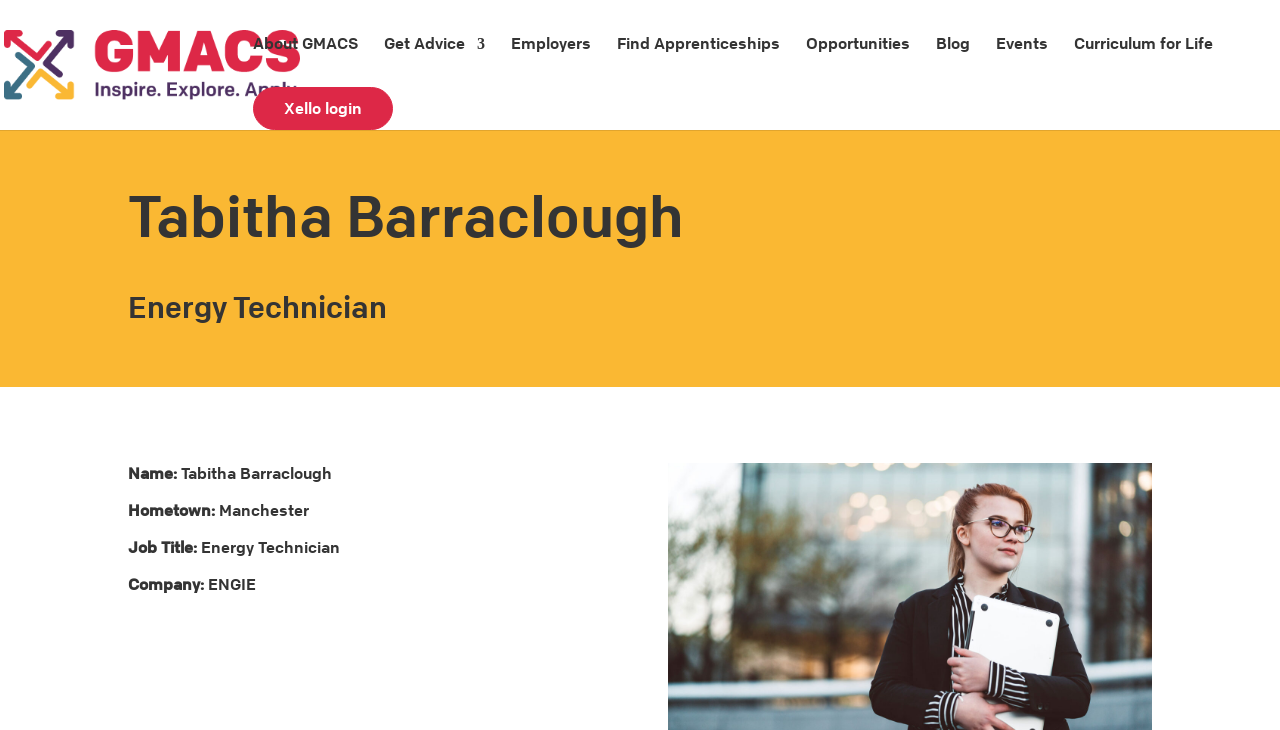Find and provide the bounding box coordinates for the UI element described with: "Find Apprenticeships".

[0.482, 0.045, 0.609, 0.119]